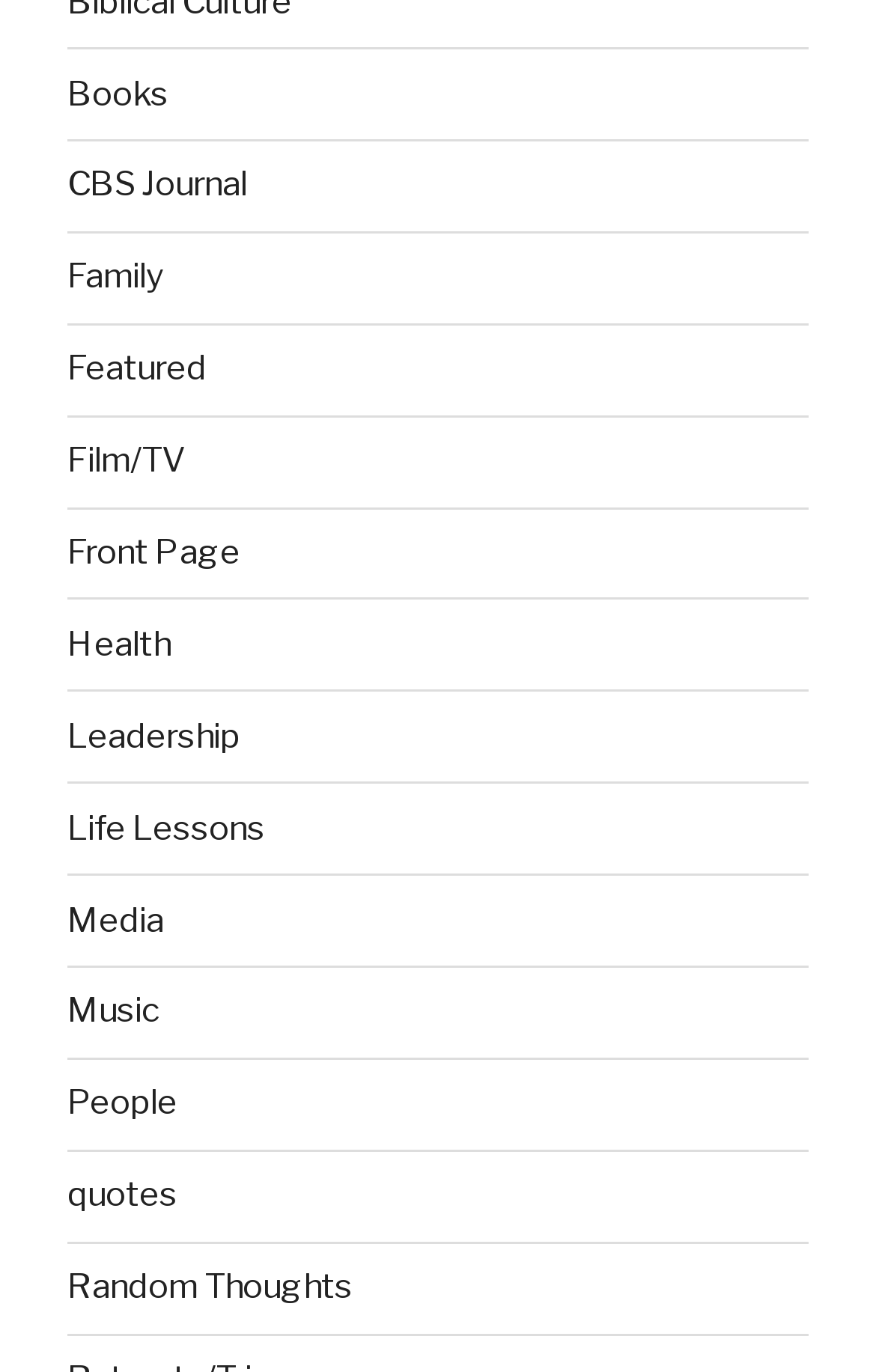What category is located between 'Film/TV' and 'Front Page'?
Based on the screenshot, provide your answer in one word or phrase.

Health